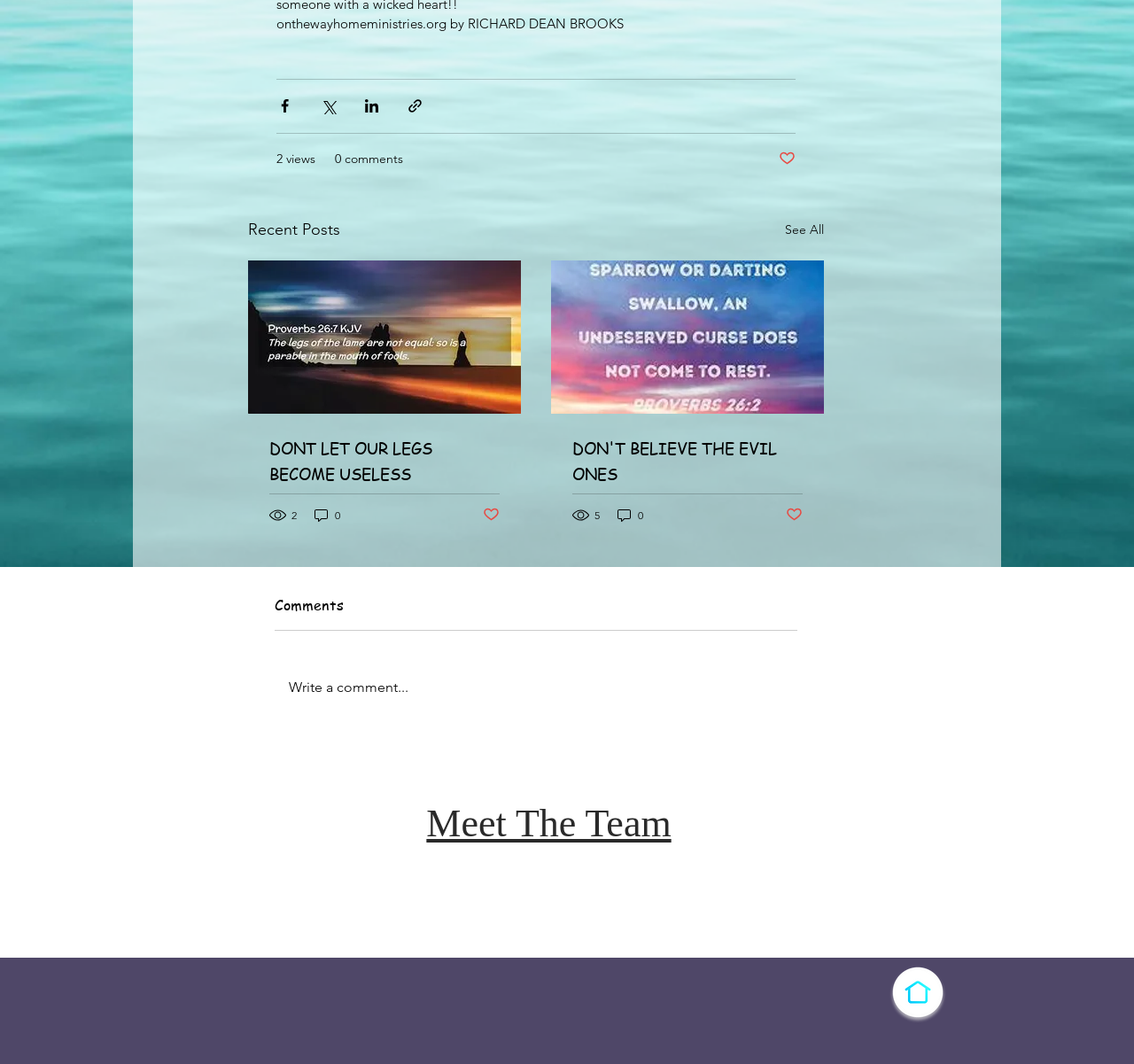Based on the description "Contact your hosting provider", find the bounding box of the specified UI element.

None